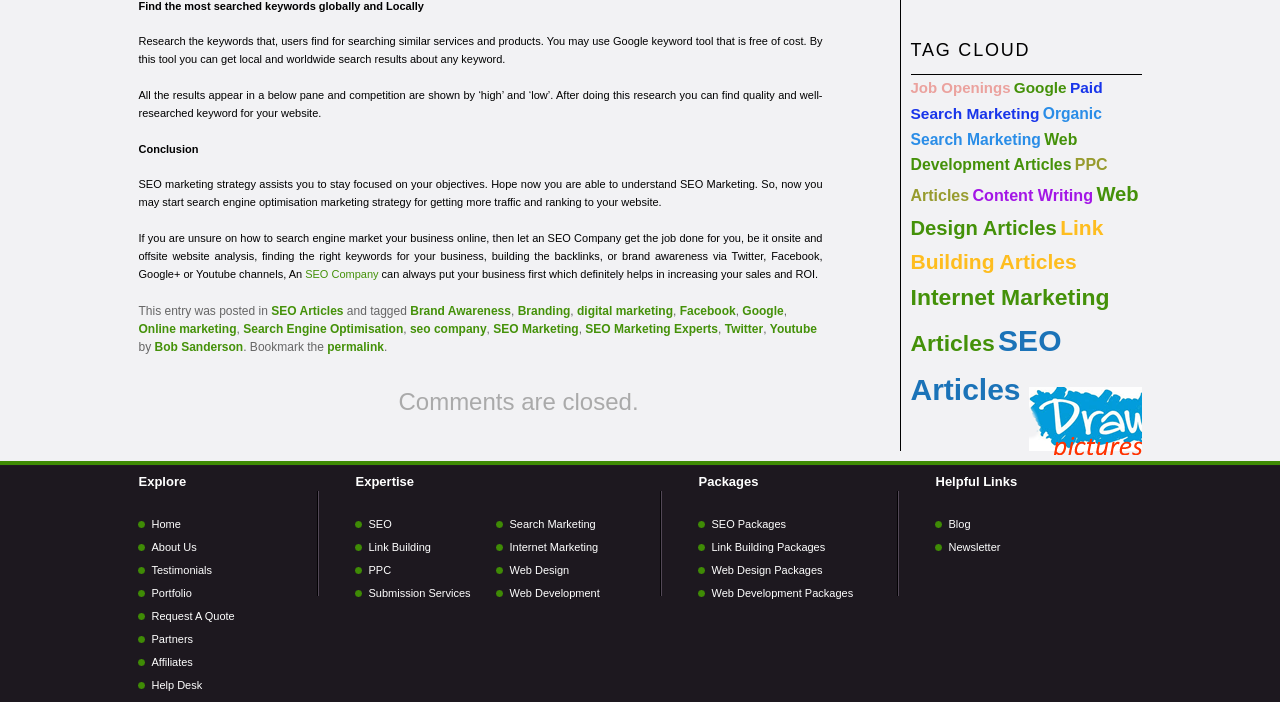Locate the bounding box of the UI element described by: "HMG Operation Policy" in the given webpage screenshot.

None